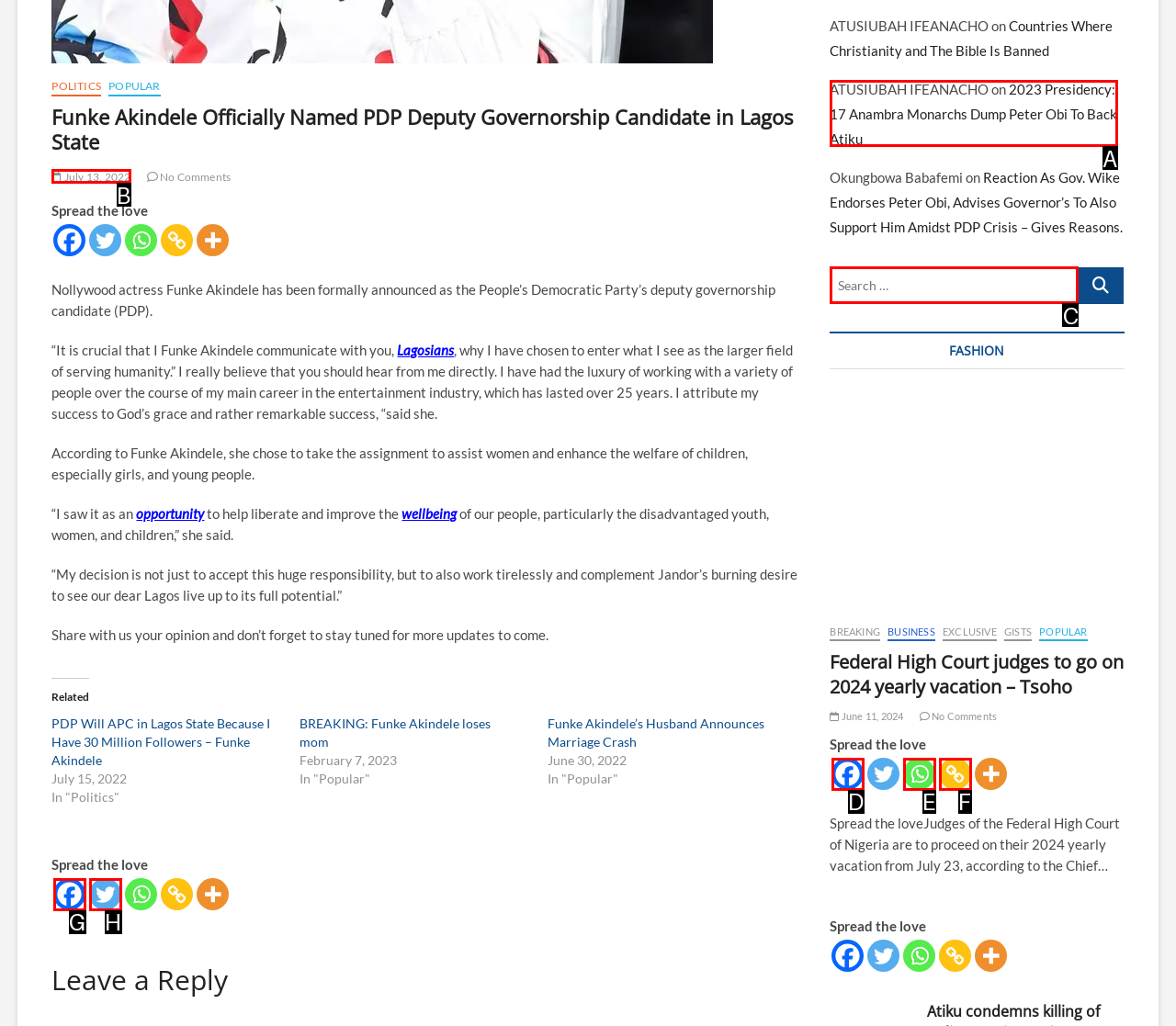Tell me which letter corresponds to the UI element that will allow you to Search for something. Answer with the letter directly.

C